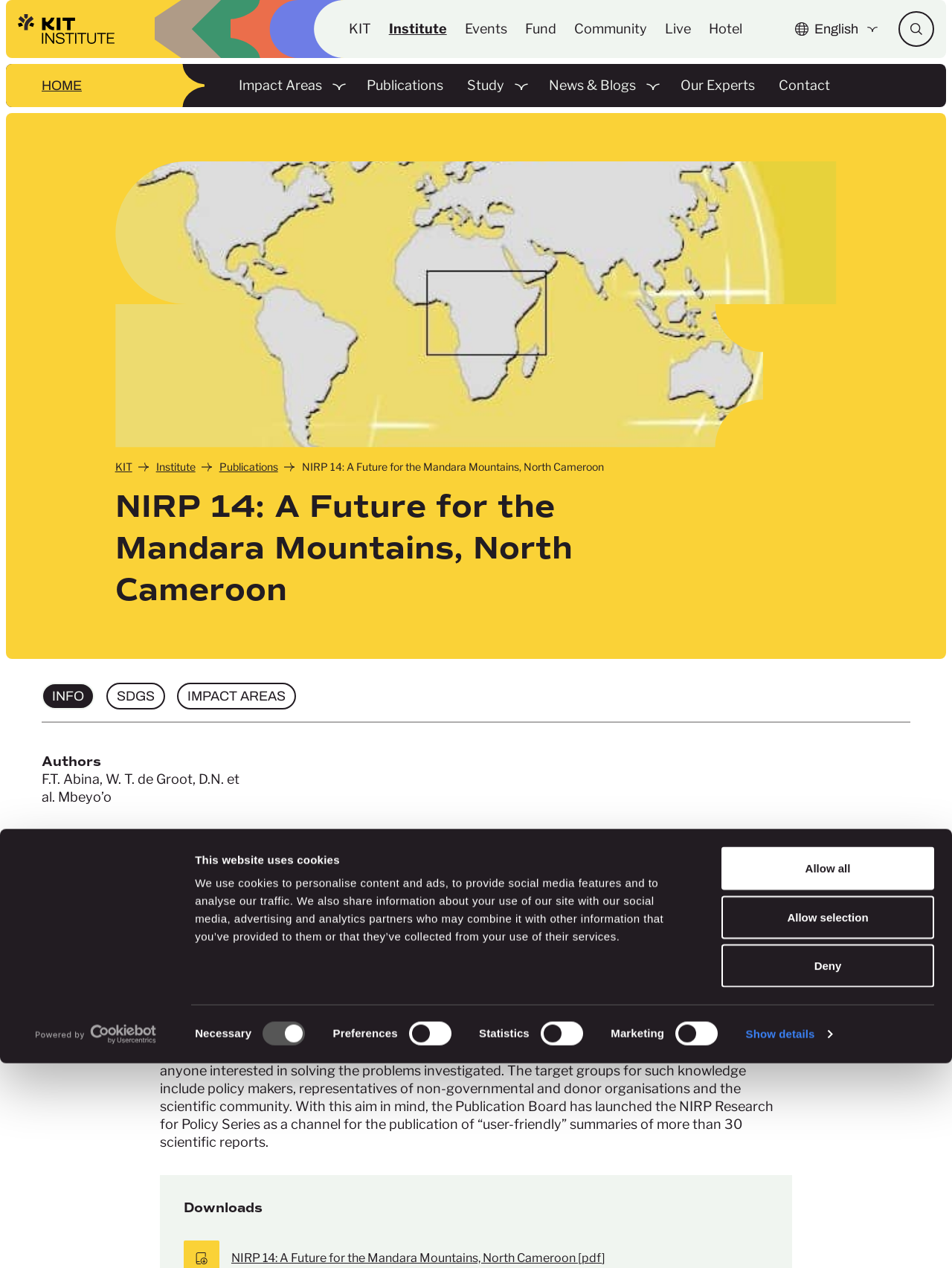Locate the bounding box coordinates of the segment that needs to be clicked to meet this instruction: "Go to the Home page".

[0.006, 0.05, 0.235, 0.084]